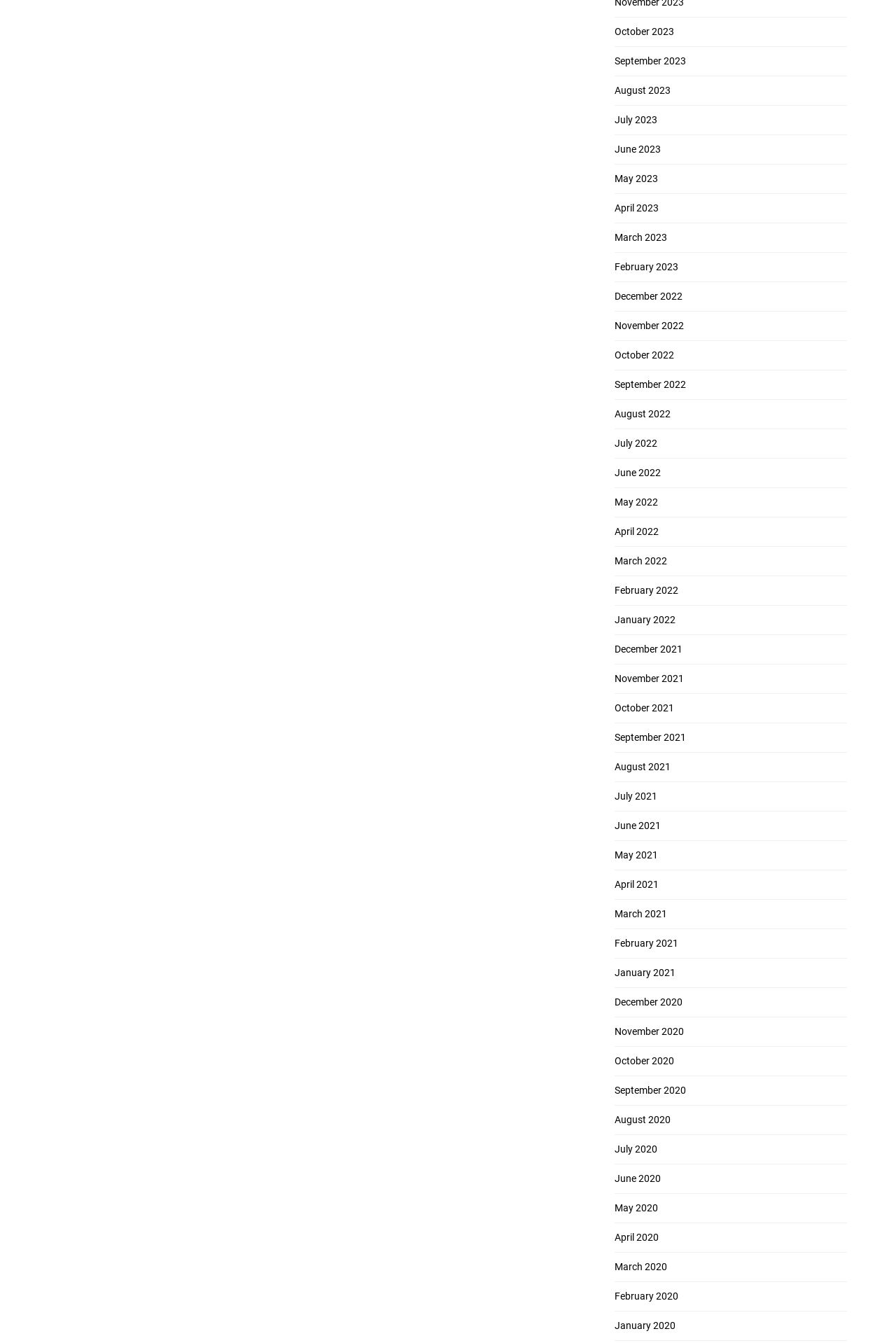Identify the bounding box coordinates of the region that needs to be clicked to carry out this instruction: "View September 2020". Provide these coordinates as four float numbers ranging from 0 to 1, i.e., [left, top, right, bottom].

[0.686, 0.808, 0.766, 0.816]